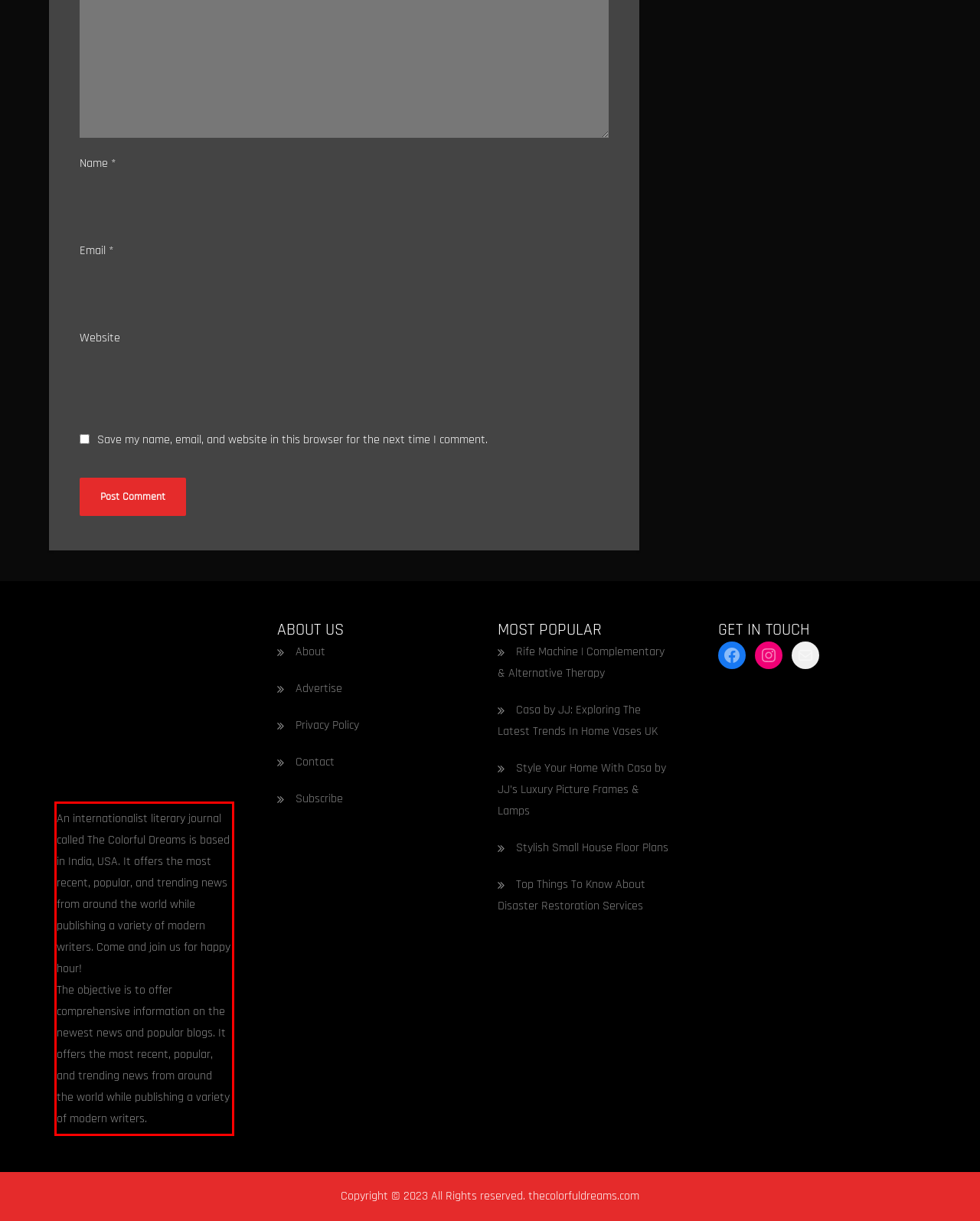Observe the screenshot of the webpage, locate the red bounding box, and extract the text content within it.

An internationalist literary journal called The Colorful Dreams is based in India, USA. It offers the most recent, popular, and trending news from around the world while publishing a variety of modern writers. Come and join us for happy hour! The objective is to offer comprehensive information on the newest news and popular blogs. It offers the most recent, popular, and trending news from around the world while publishing a variety of modern writers.